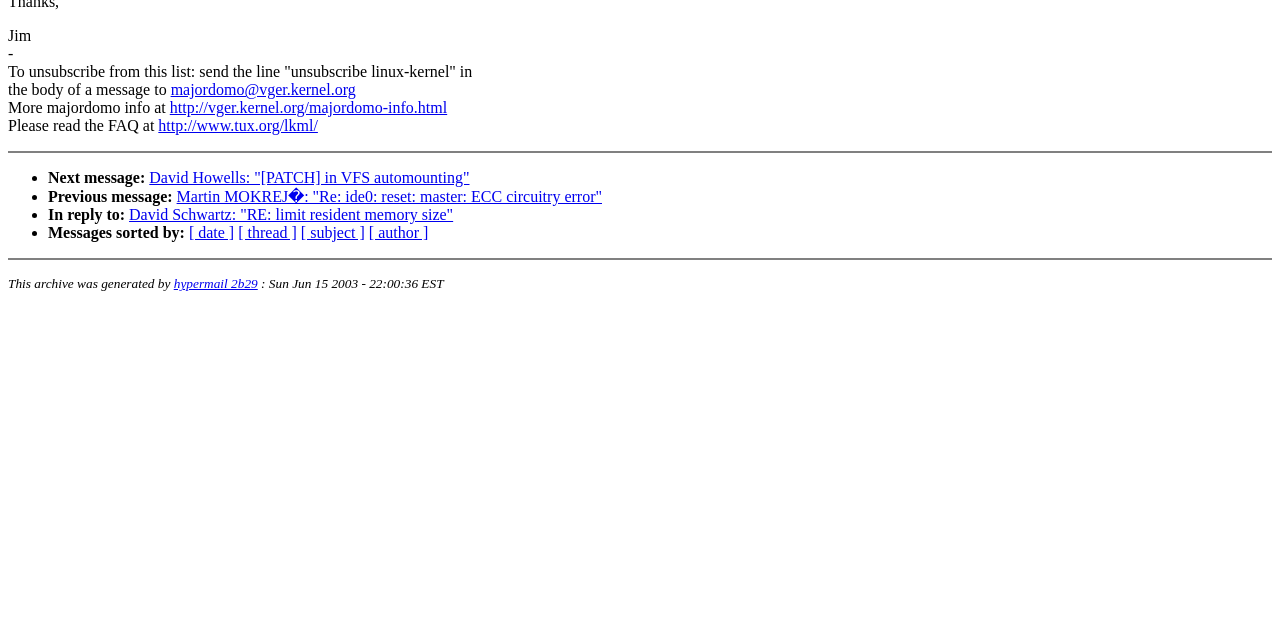Based on the element description hypermail 2b29, identify the bounding box of the UI element in the given webpage screenshot. The coordinates should be in the format (top-left x, top-left y, bottom-right x, bottom-right y) and must be between 0 and 1.

[0.136, 0.432, 0.201, 0.455]